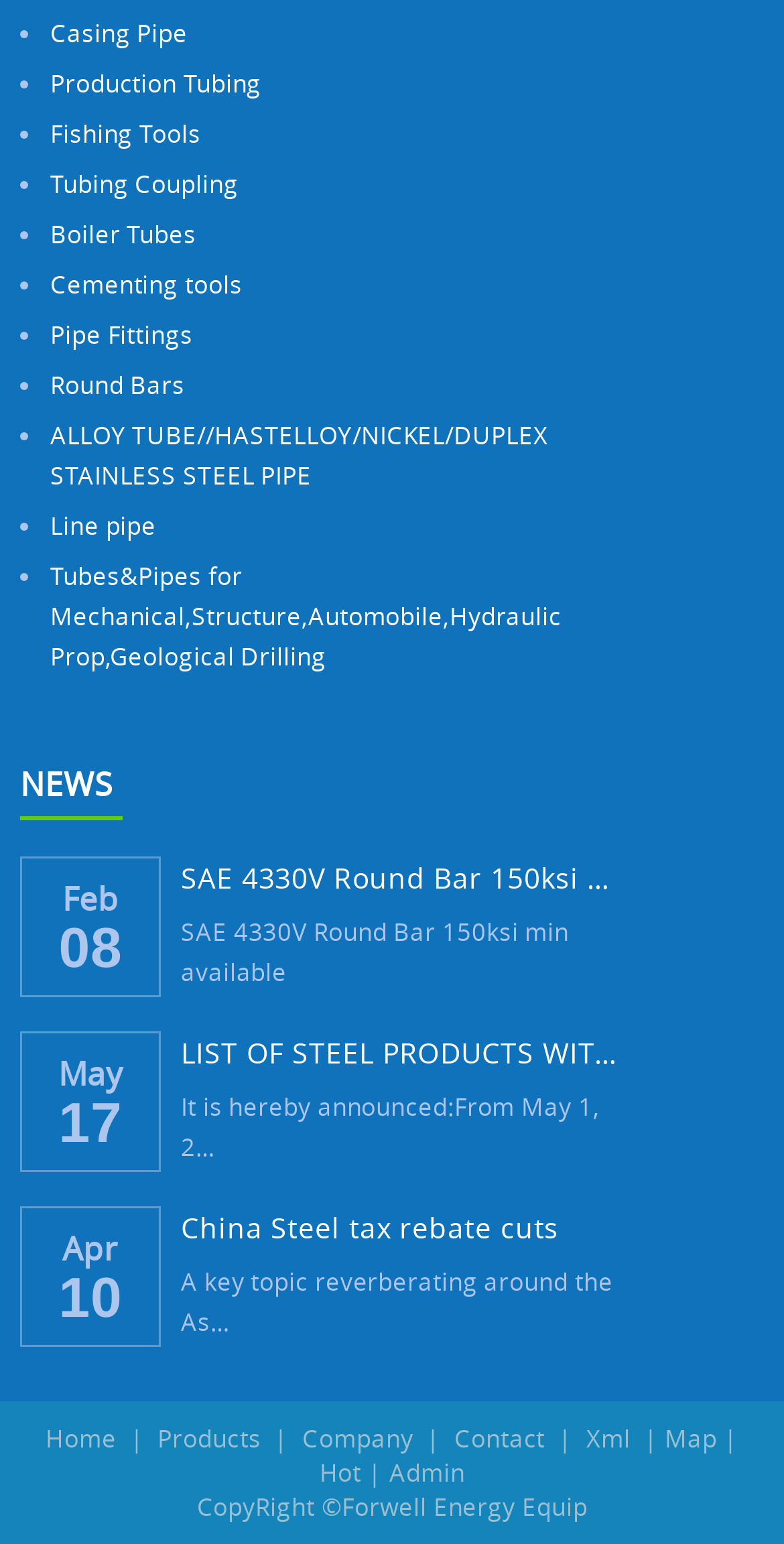Provide the bounding box coordinates for the UI element that is described as: "Cementing tools".

[0.064, 0.173, 0.309, 0.193]